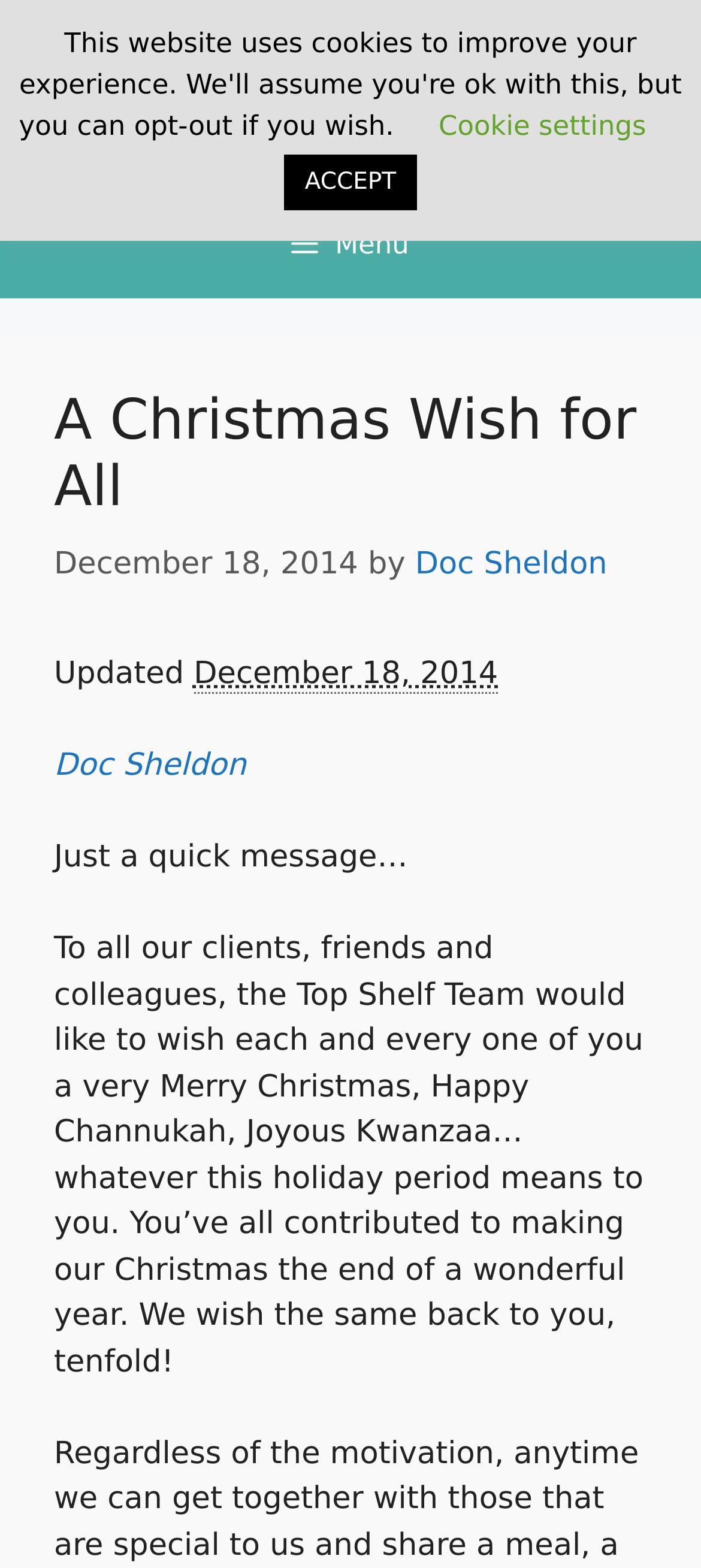Determine the heading of the webpage and extract its text content.

A Christmas Wish for All